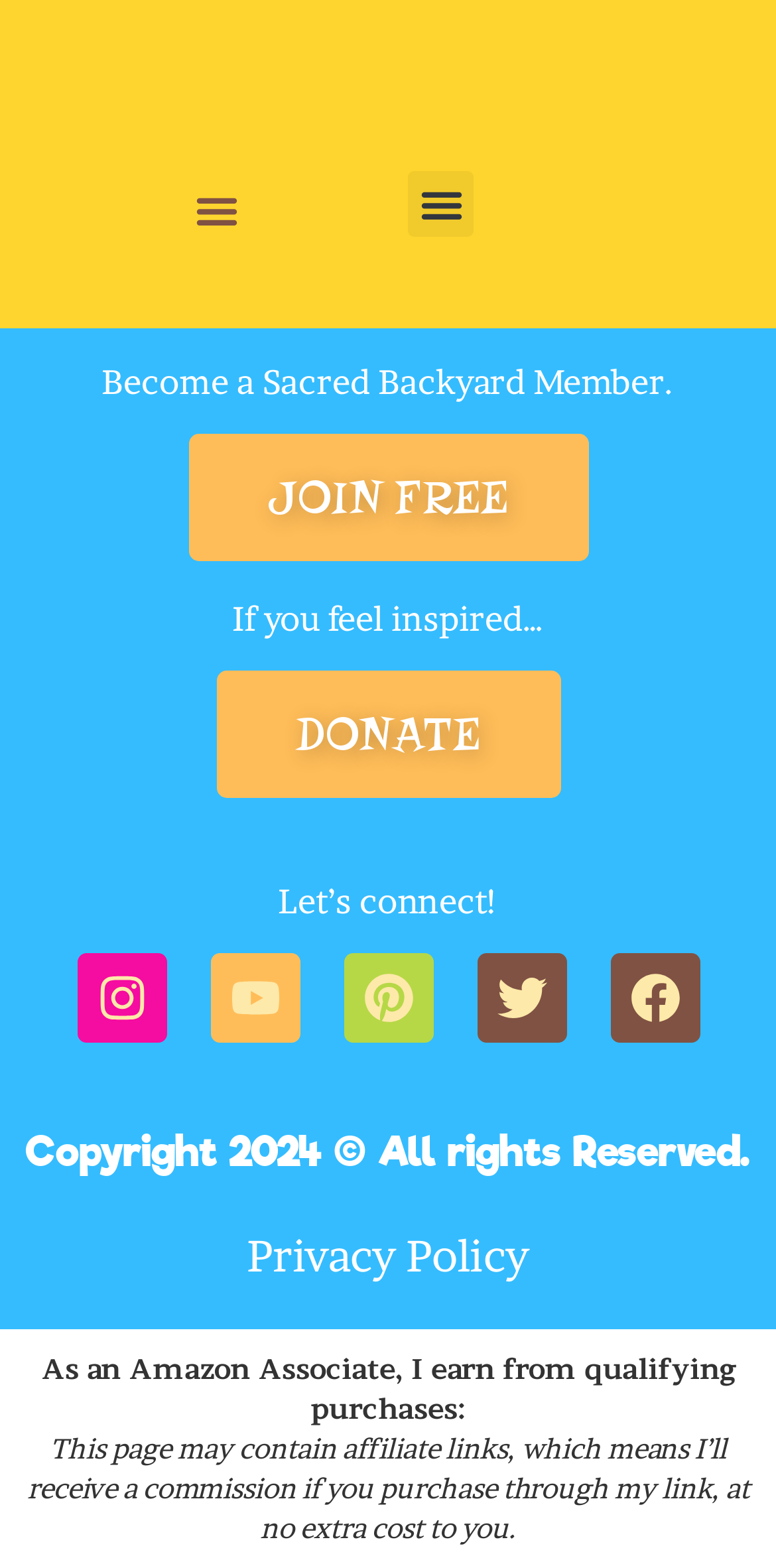How many social media links are there?
Carefully examine the image and provide a detailed answer to the question.

I counted the number of social media links by looking at the links with icons, which are Instagram, Youtube, Pinterest, Twitter, and Facebook.